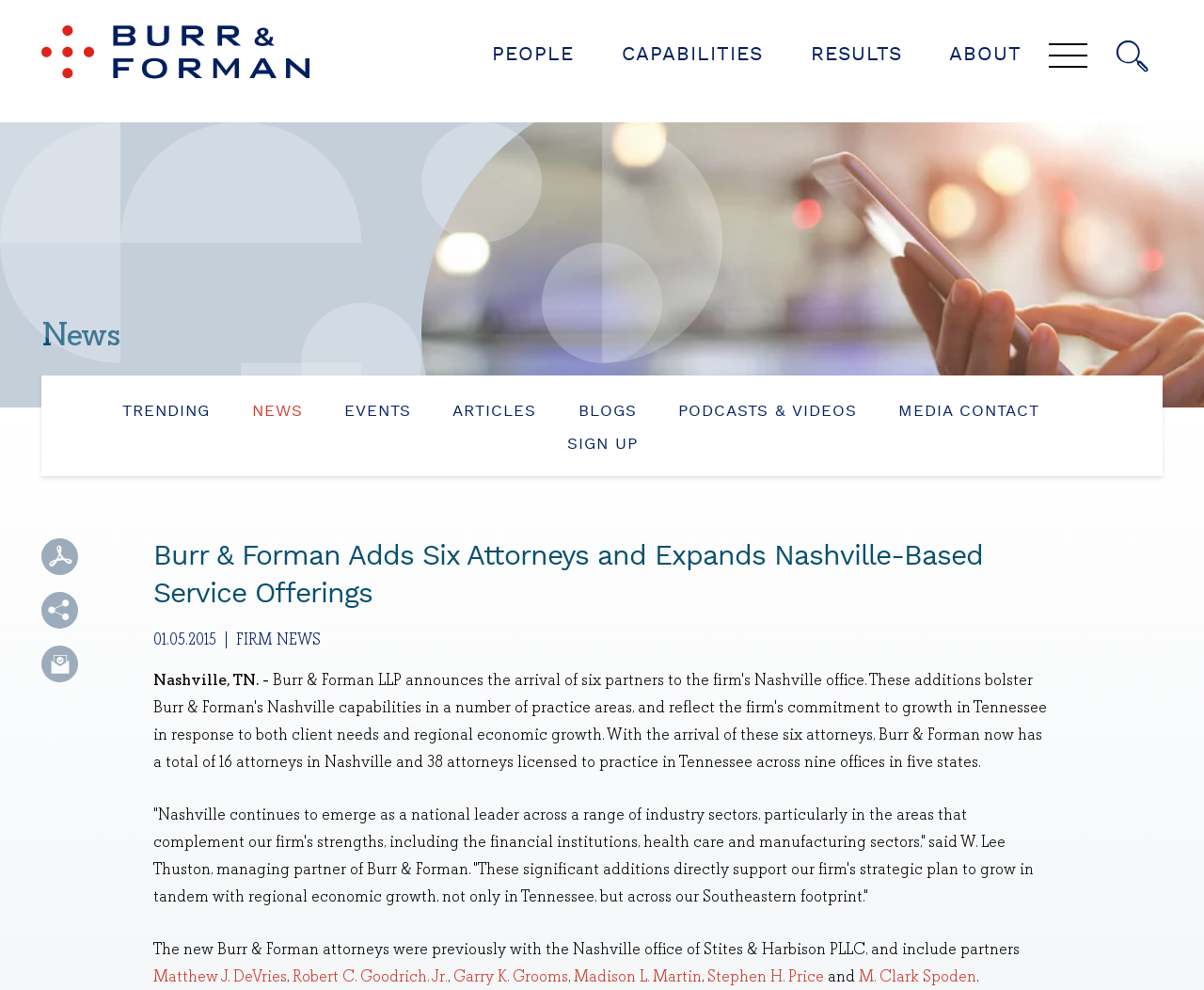Identify the bounding box coordinates for the element that needs to be clicked to fulfill this instruction: "View the 'NEWS' section". Provide the coordinates in the format of four float numbers between 0 and 1: [left, top, right, bottom].

[0.034, 0.323, 0.1, 0.357]